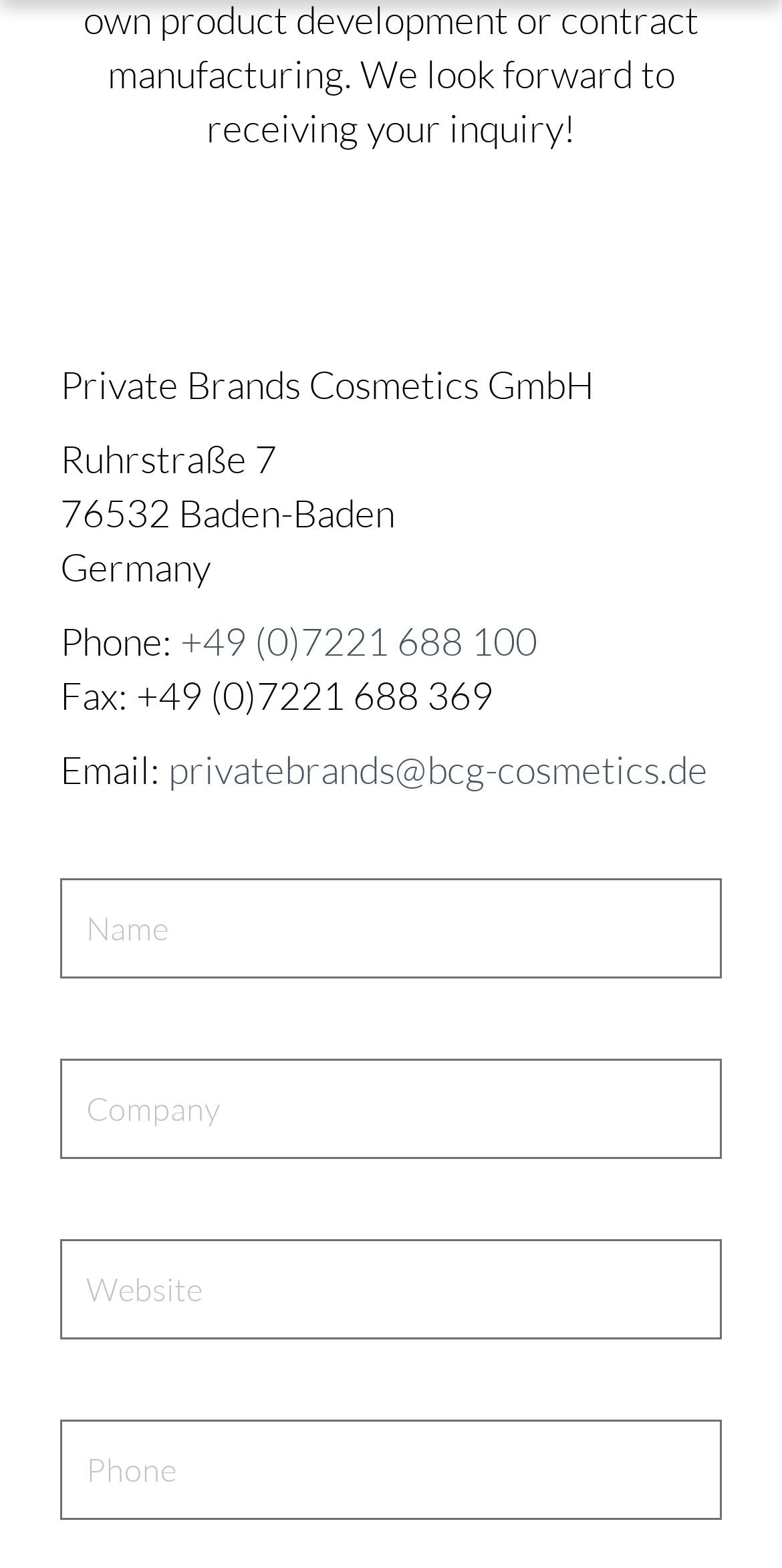Could you provide the bounding box coordinates for the portion of the screen to click to complete this instruction: "Click the individual privacy settings button"?

[0.332, 0.034, 0.668, 0.053]